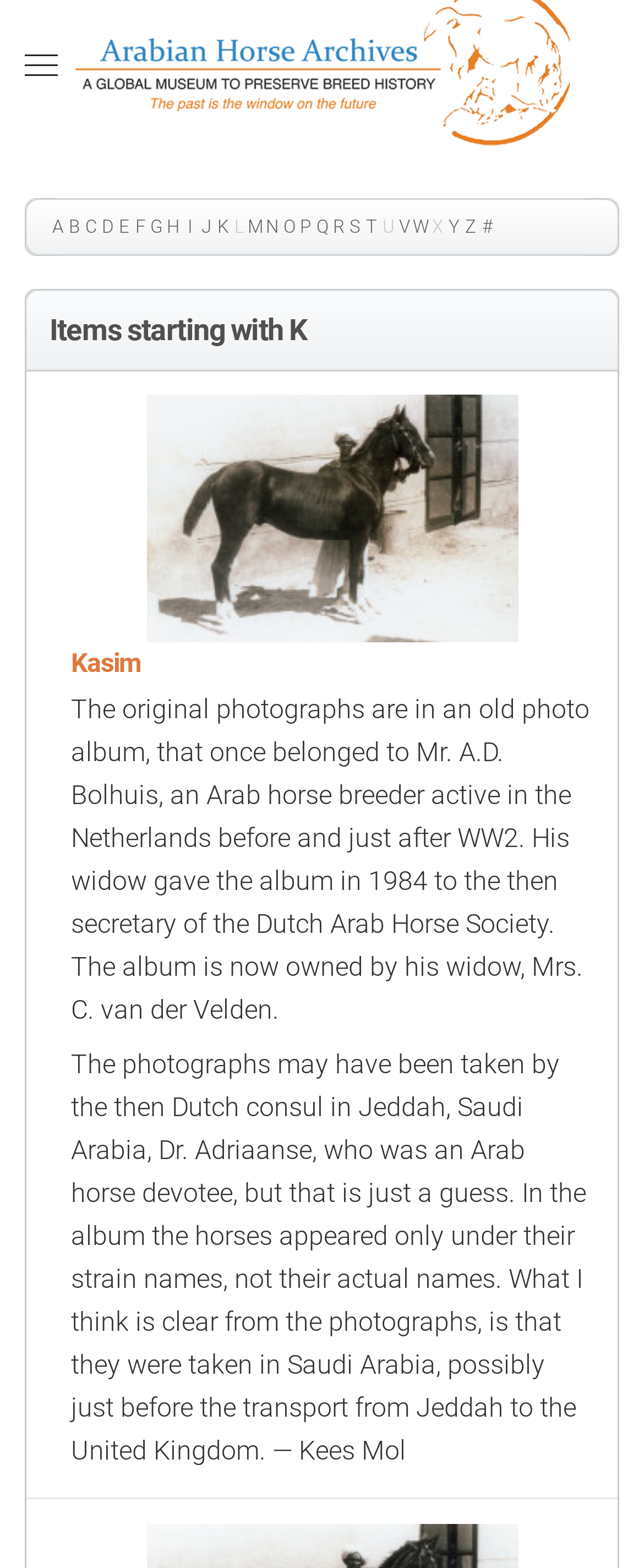Find the bounding box coordinates of the clickable region needed to perform the following instruction: "View the 'Items starting with K' section". The coordinates should be provided as four float numbers between 0 and 1, i.e., [left, top, right, bottom].

[0.038, 0.184, 0.962, 0.237]